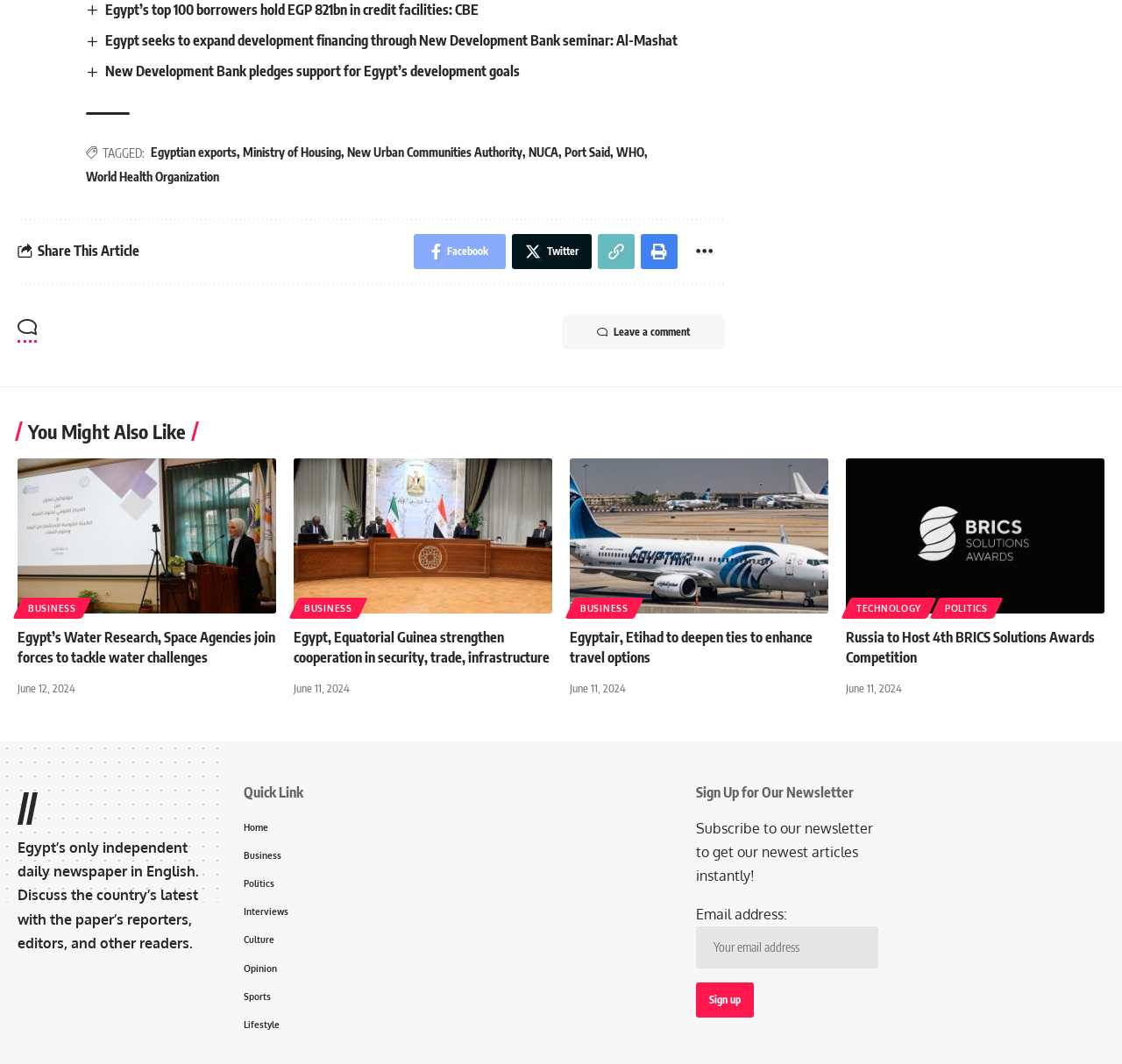Specify the bounding box coordinates for the region that must be clicked to perform the given instruction: "Click on the link to read about Egypt's top 100 borrowers".

[0.094, 0.0, 0.427, 0.017]